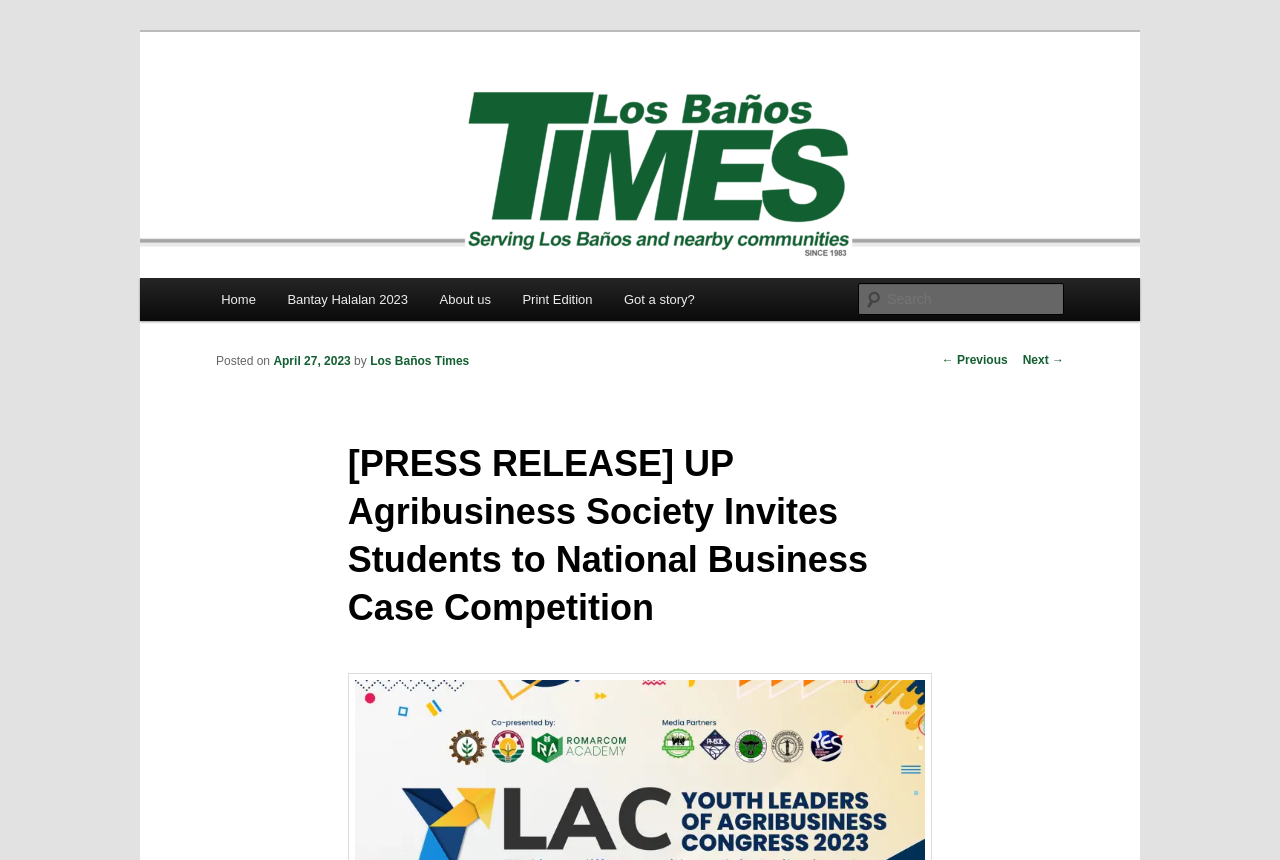What is the title of the press release?
Analyze the image and deliver a detailed answer to the question.

I found the answer by looking at the press release section, where the title is written in a prominent font. The title is '[PRESS RELEASE] UP Agribusiness Society Invites Students to National Business Case Competition'.